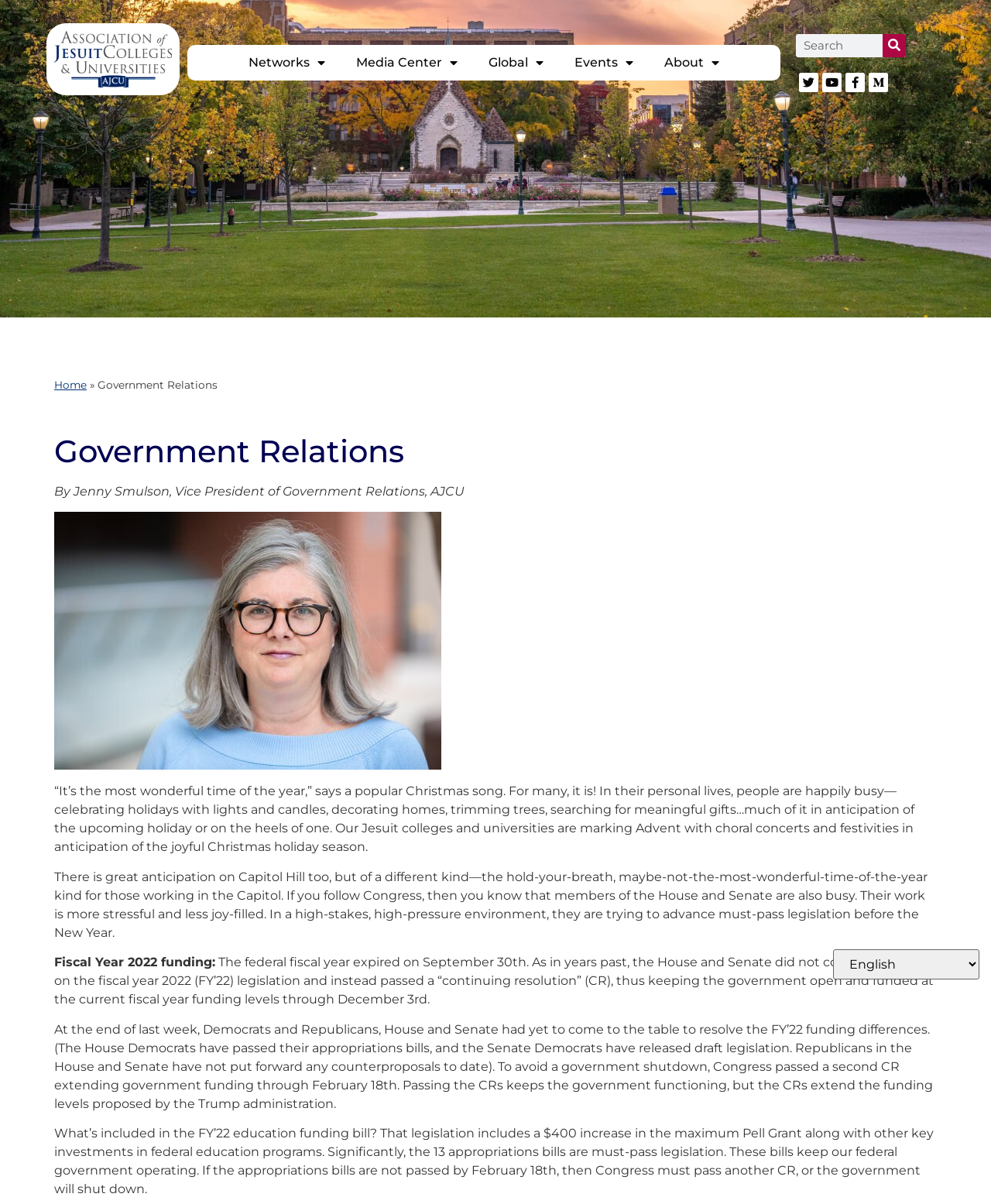Can you find the bounding box coordinates of the area I should click to execute the following instruction: "Go to Twitter"?

[0.806, 0.06, 0.826, 0.076]